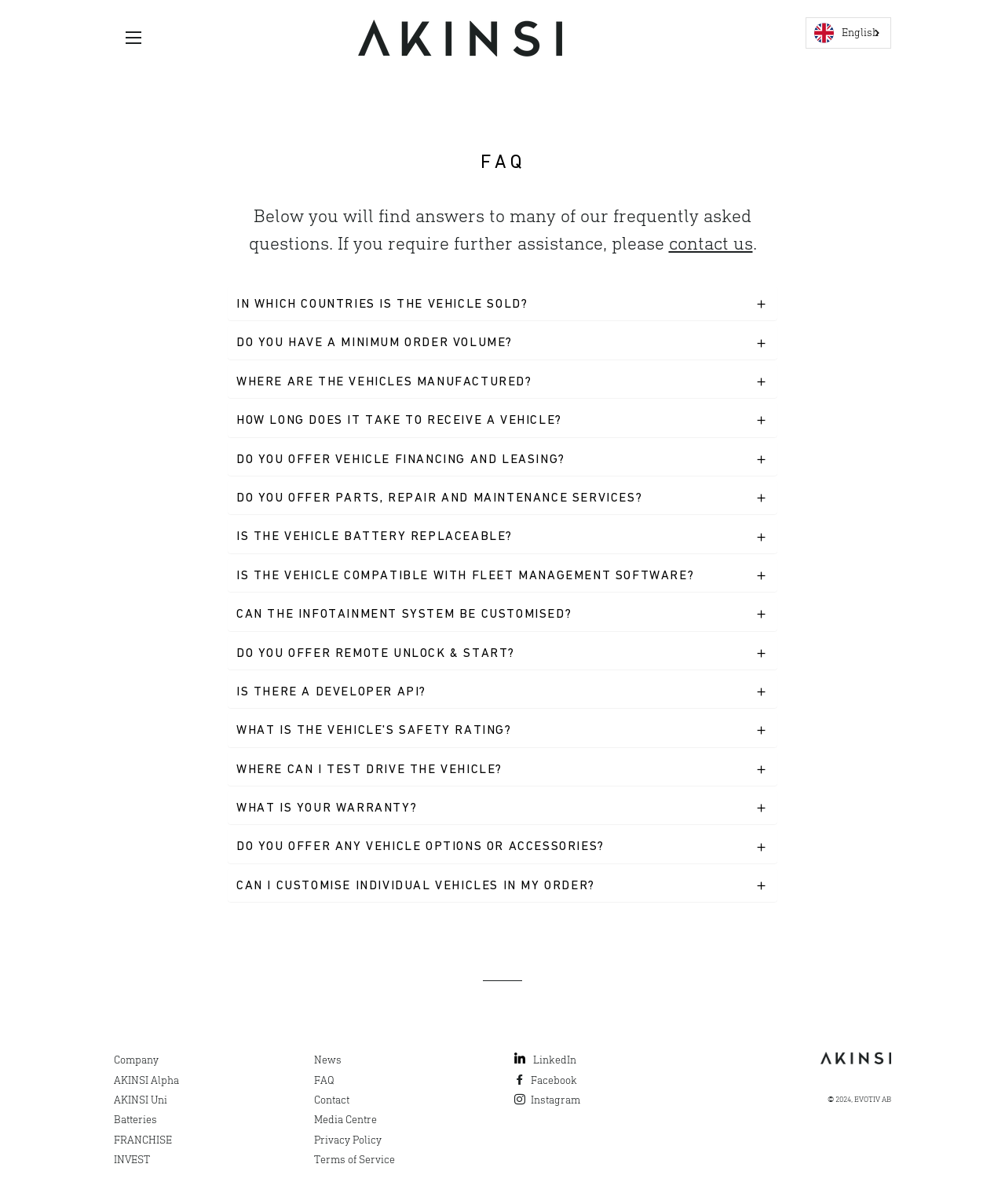Identify the bounding box coordinates of the section that should be clicked to achieve the task described: "Select site navigation".

[0.113, 0.015, 0.152, 0.047]